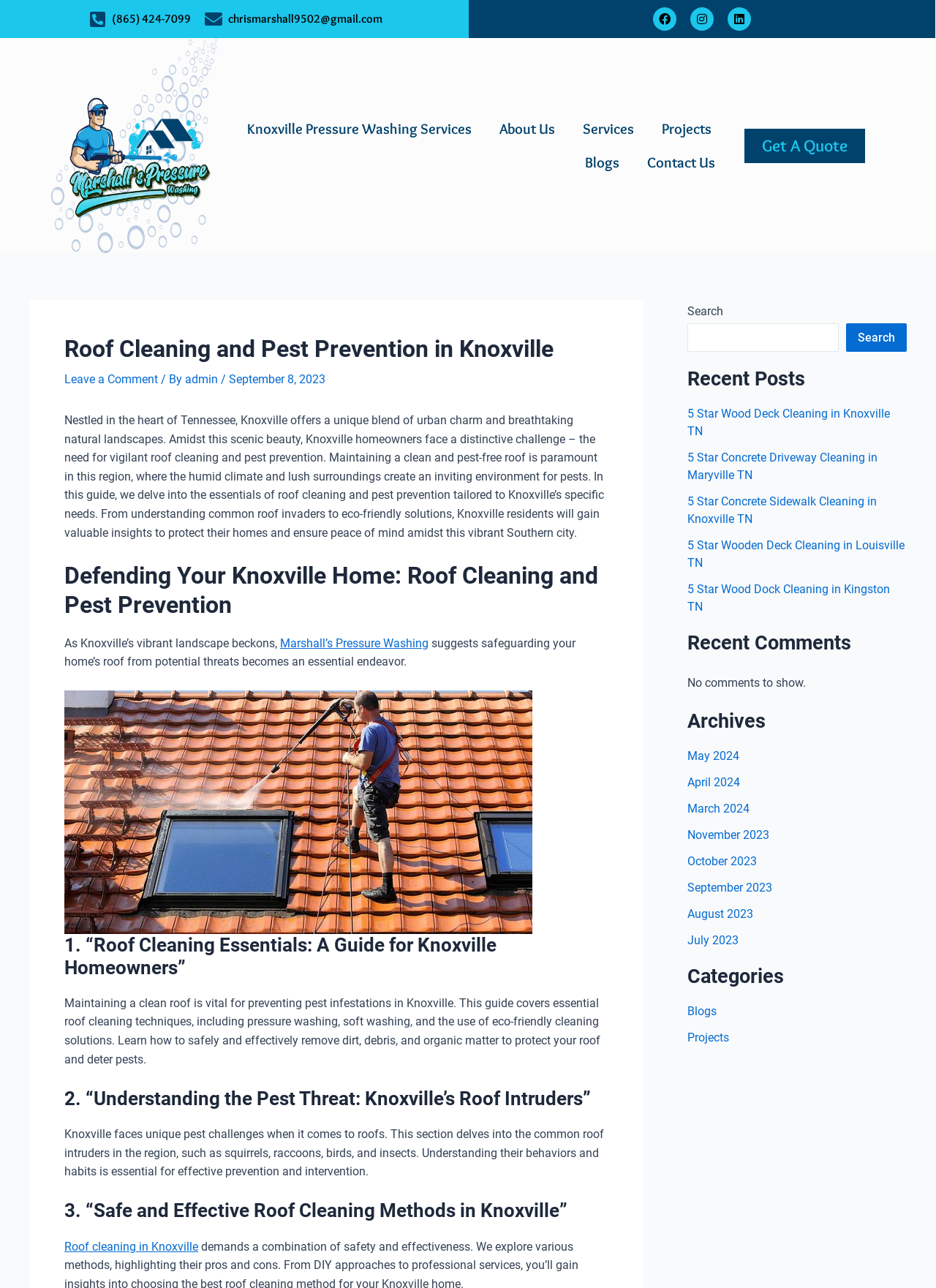Identify the bounding box coordinates for the region of the element that should be clicked to carry out the instruction: "Contact Us". The bounding box coordinates should be four float numbers between 0 and 1, i.e., [left, top, right, bottom].

[0.68, 0.113, 0.775, 0.139]